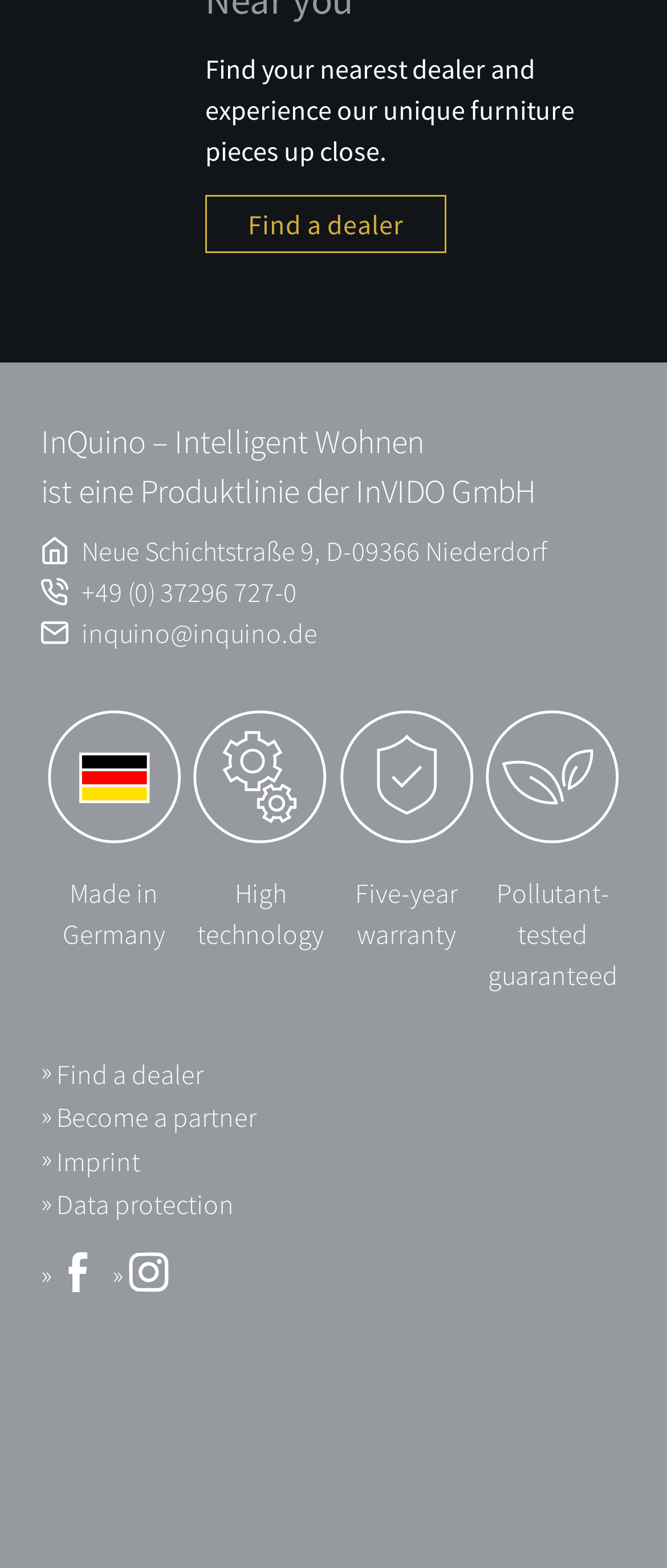What is the address of the company?
Based on the image, answer the question with as much detail as possible.

The address is mentioned in the static text element with the text 'Neue Schichtstraße 9, D-09366 Niederdorf' which is a child element of the group element.